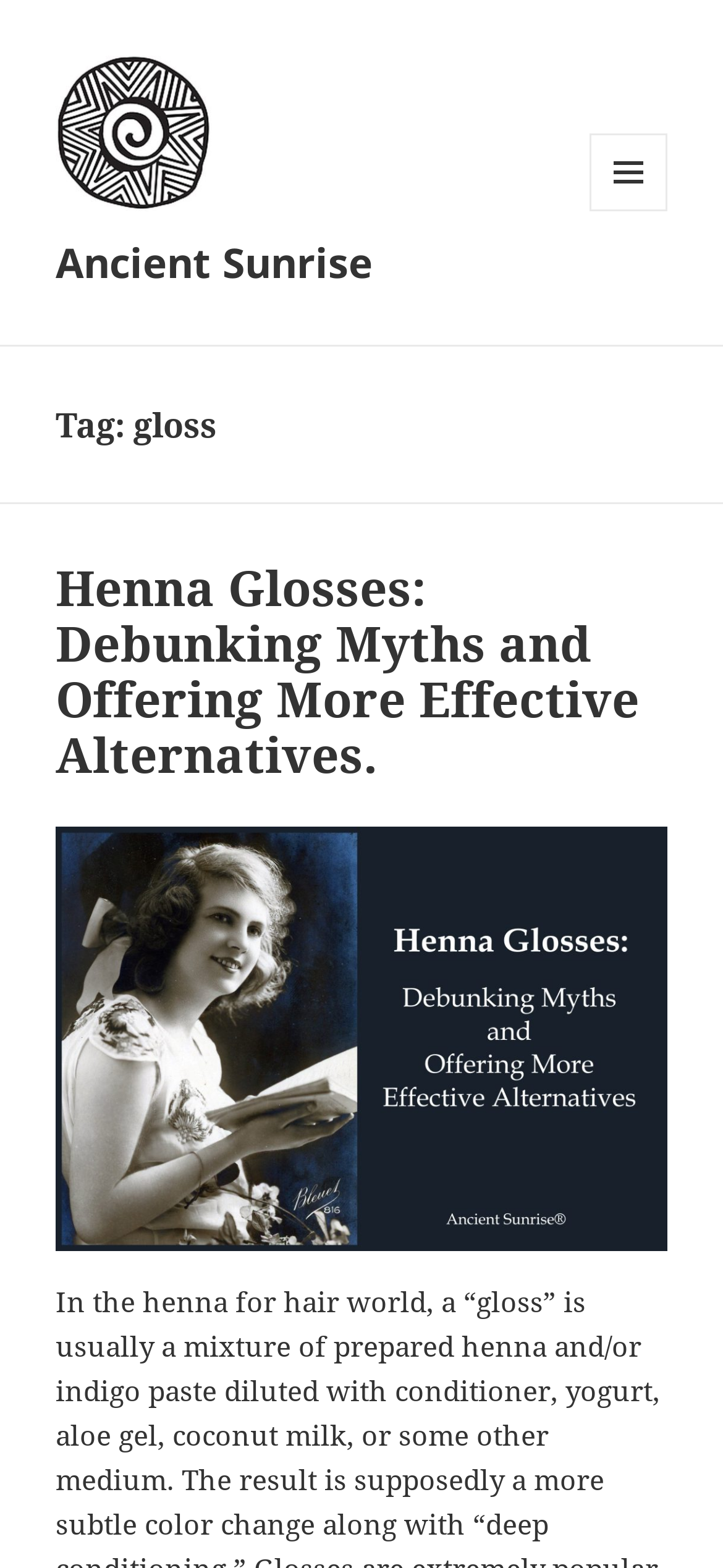Examine the image and give a thorough answer to the following question:
What is the name of the website?

The name of the website can be determined by looking at the link element with the text 'Ancient Sunrise' at the top of the page, which suggests that it is the title of the website.